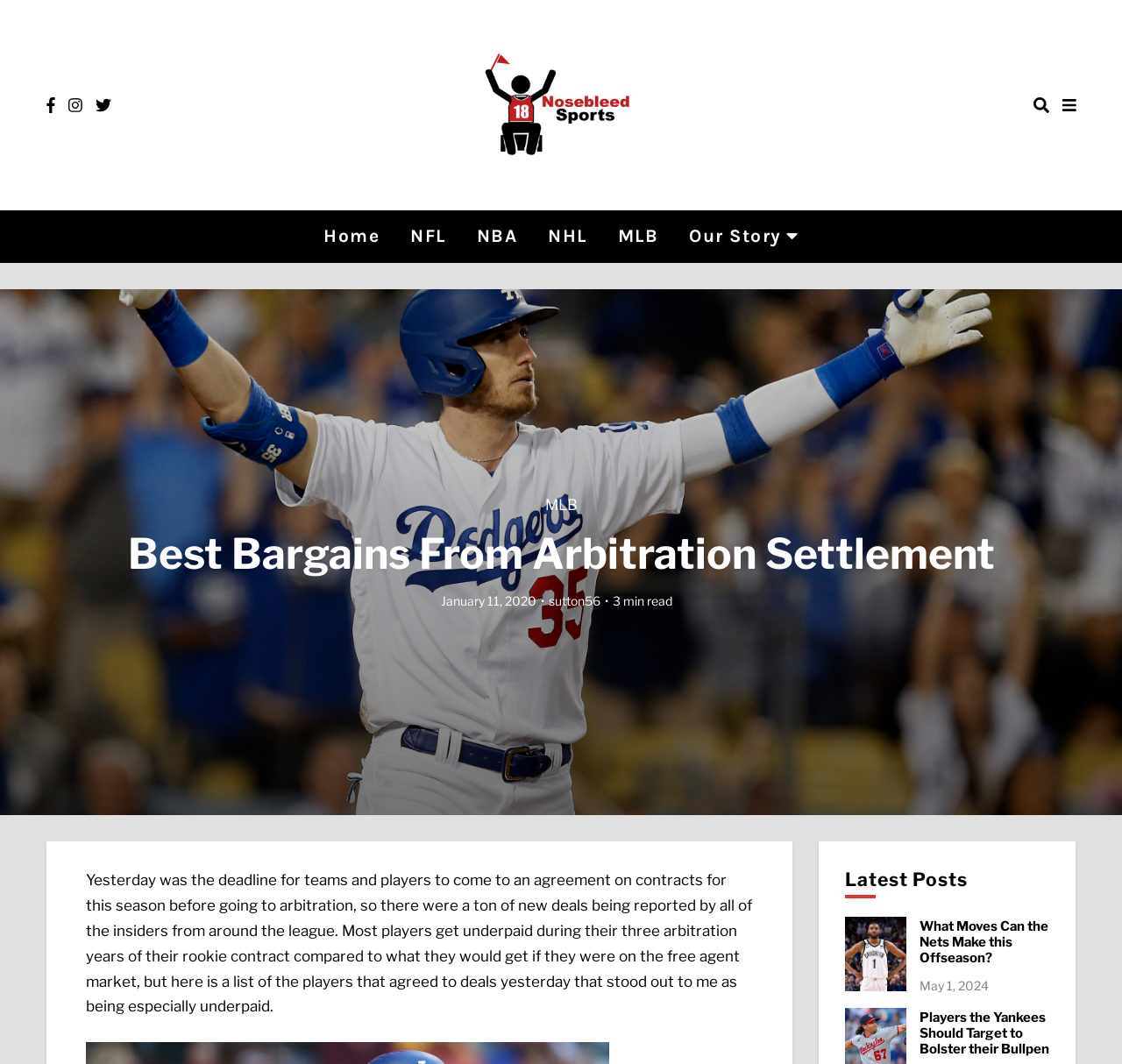Please respond to the question using a single word or phrase:
What is the category of the link 'NFL'?

Sports